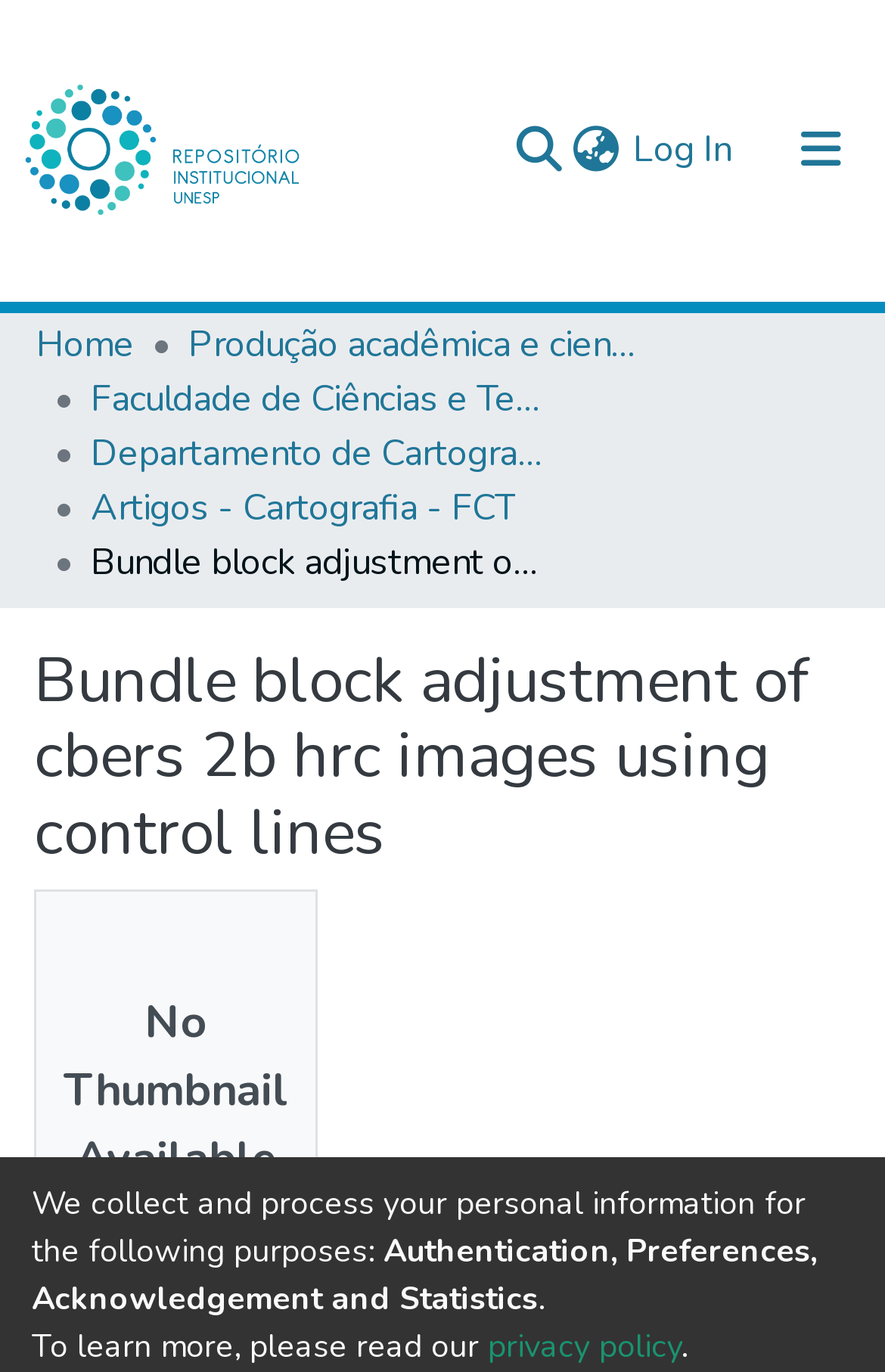What is the purpose of the search function?
Using the visual information from the image, give a one-word or short-phrase answer.

To search the repository